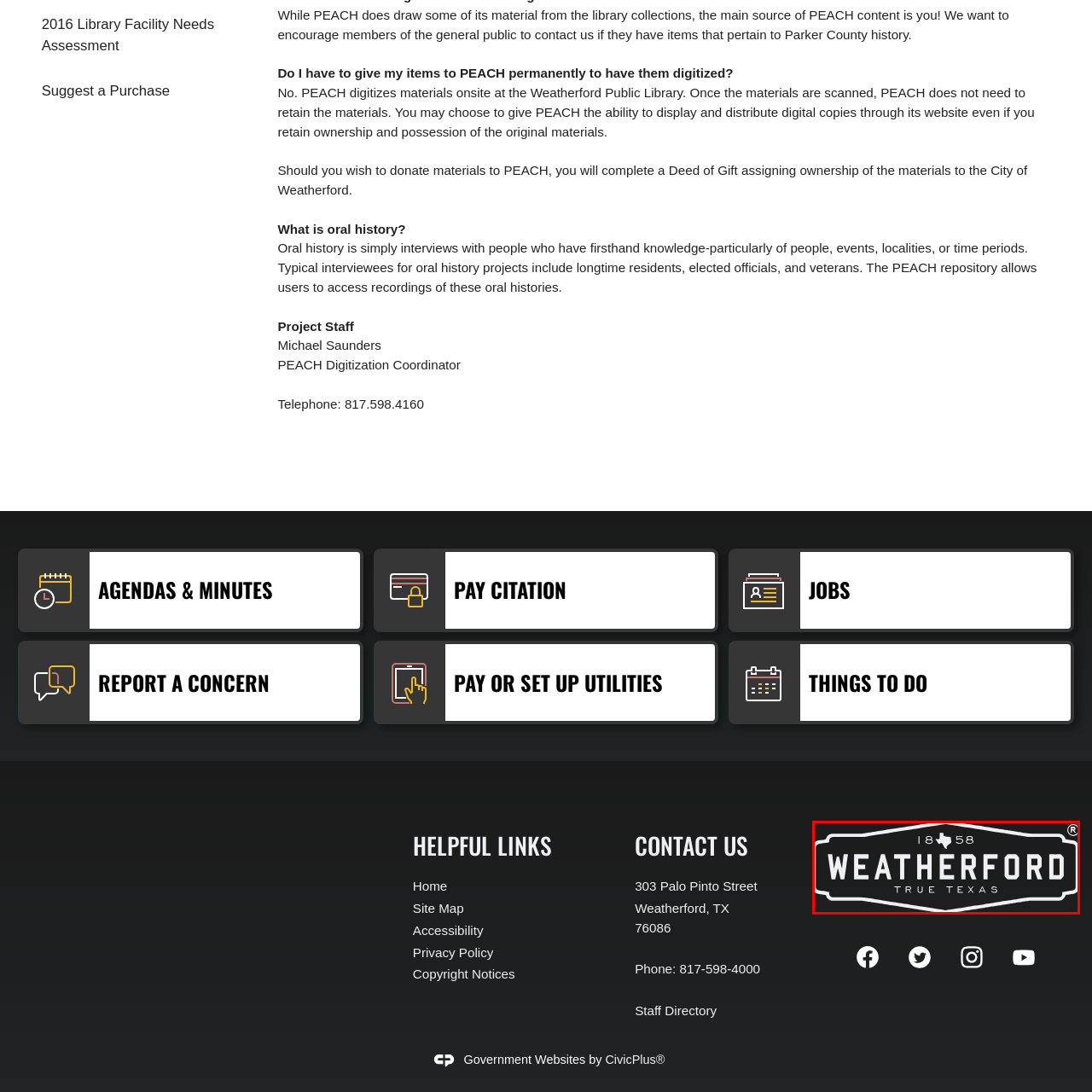What is the color of the background of the logo?
Inspect the image inside the red bounding box and provide a detailed answer drawing from the visual content.

The word 'WEATHERFORD' is set against a dark background, conveying a sense of strength and identity, which suggests that the background color of the logo is dark.